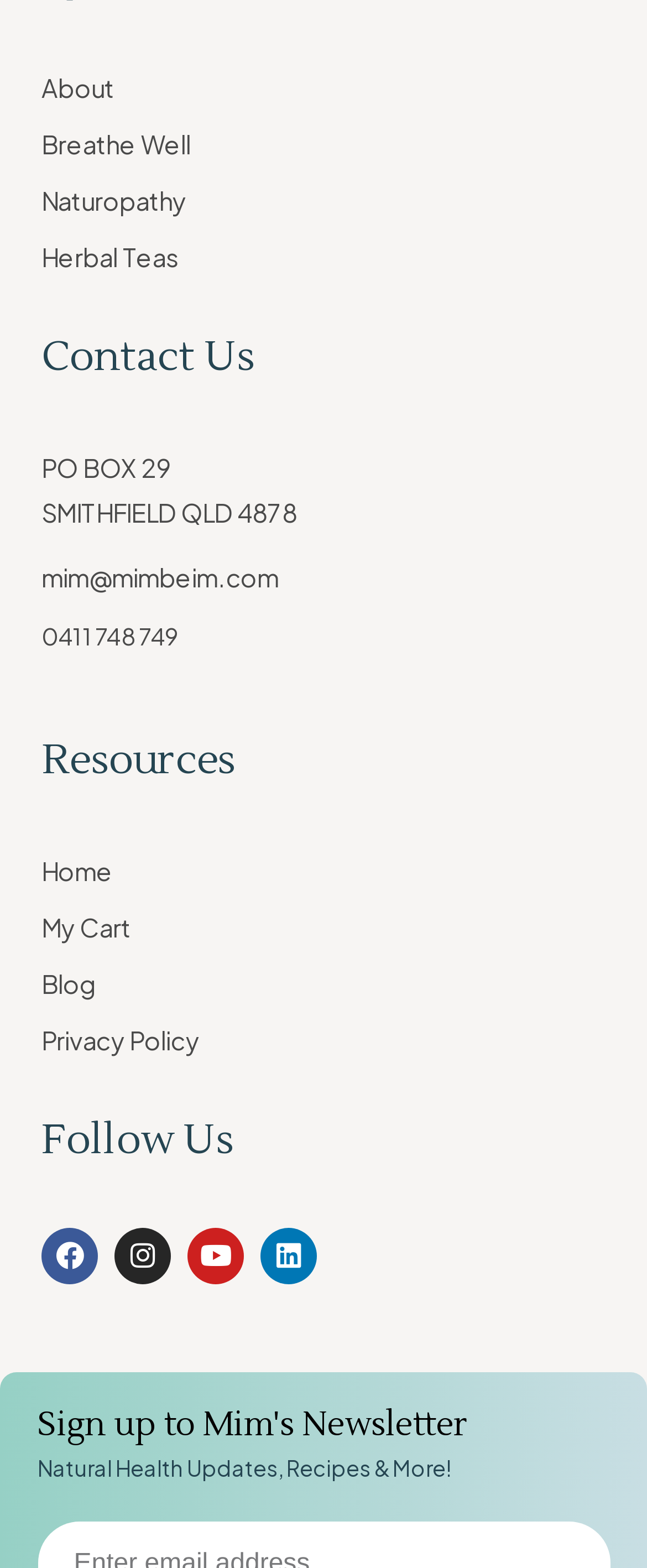Pinpoint the bounding box coordinates of the area that must be clicked to complete this instruction: "Visit the Blog page".

[0.064, 0.612, 0.936, 0.641]